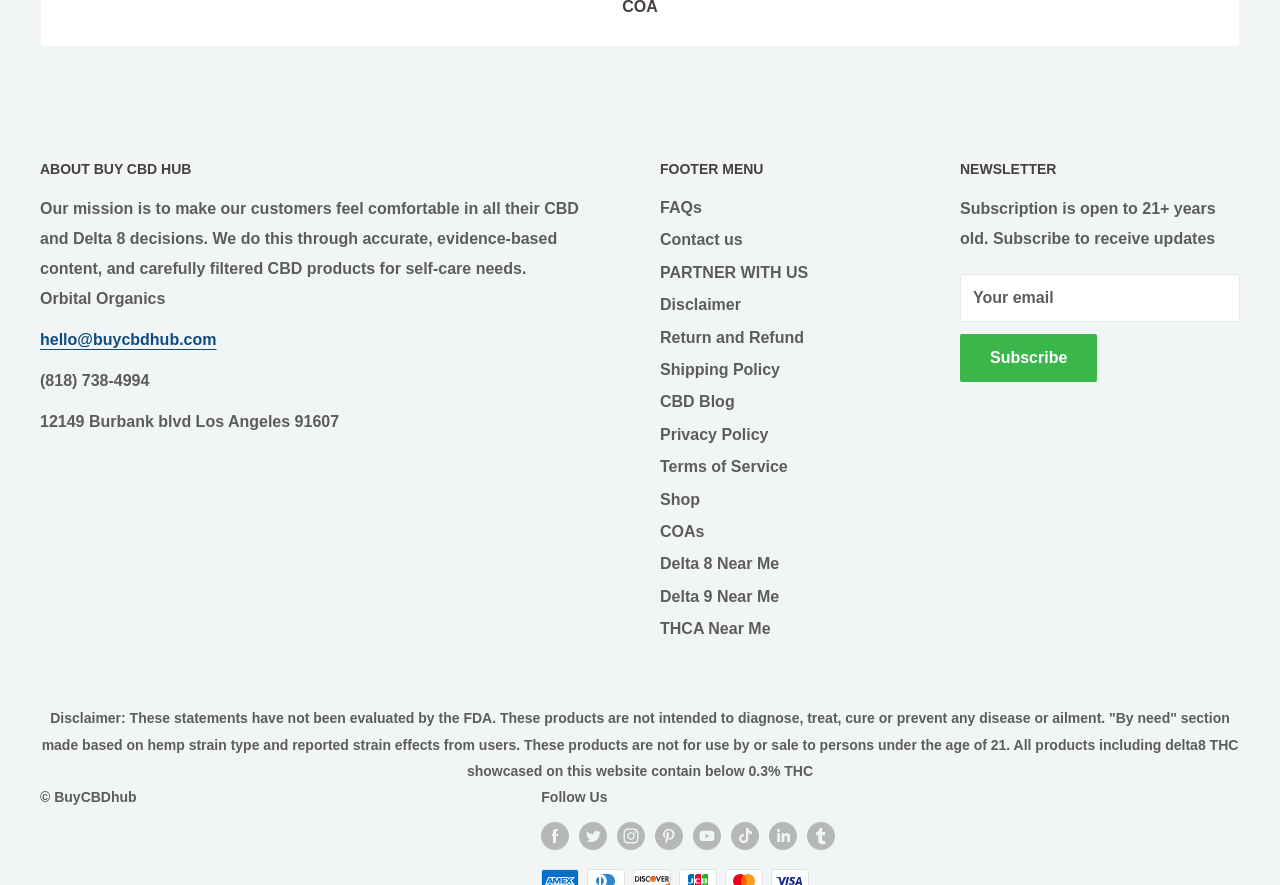Locate the bounding box coordinates of the clickable element to fulfill the following instruction: "Click on the '5.00 stars' button". Provide the coordinates as four float numbers between 0 and 1 in the format [left, top, right, bottom].

[0.234, 0.236, 0.309, 0.255]